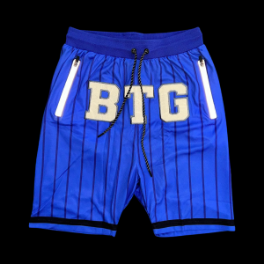What is the purpose of the side pockets?
Using the image, answer in one word or phrase.

For storage